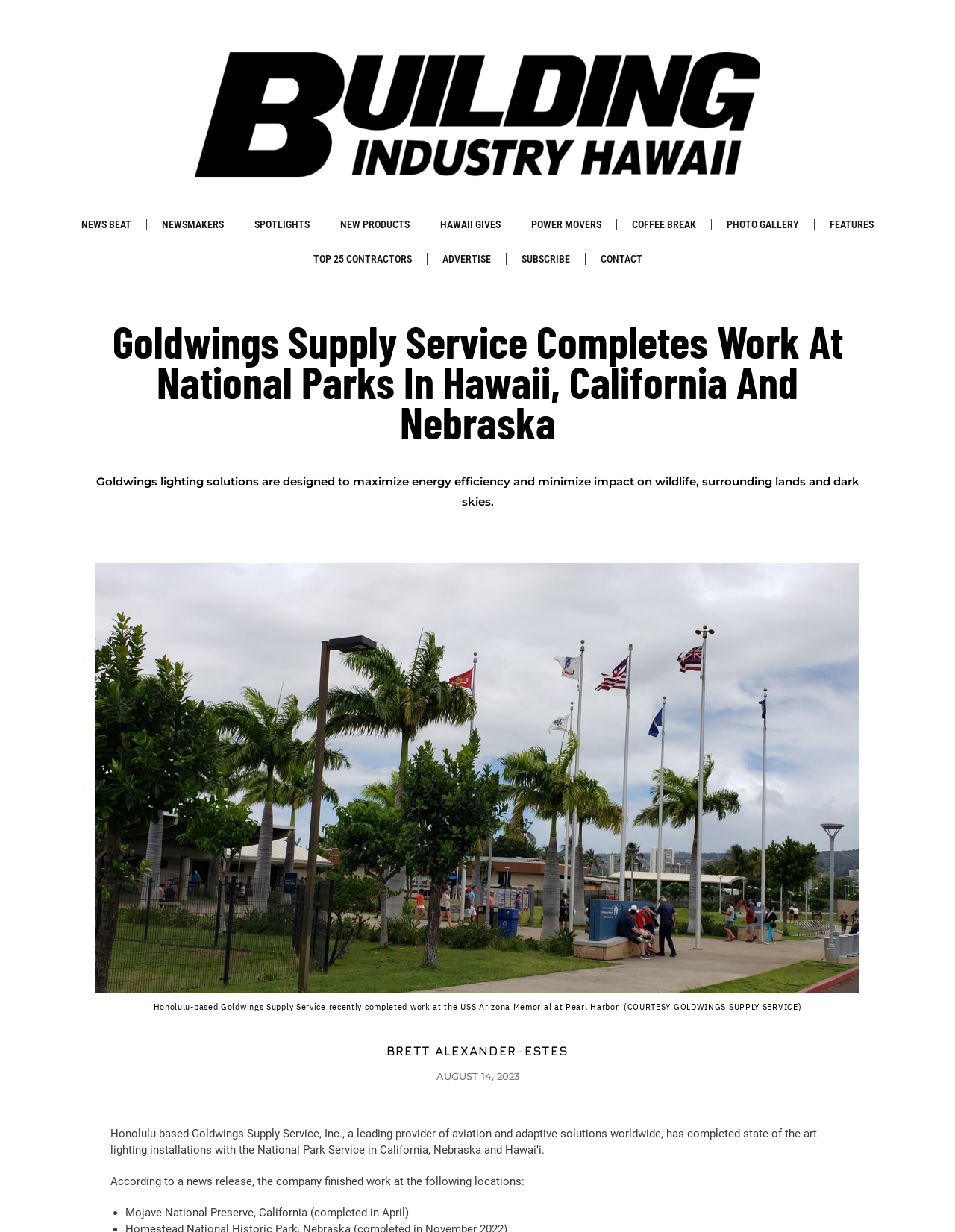What is the date of the news release?
Analyze the screenshot and provide a detailed answer to the question.

The answer can be found in the time element 'AUGUST 14, 2023' which is a timestamp on the webpage. It clearly states the date of the news release.